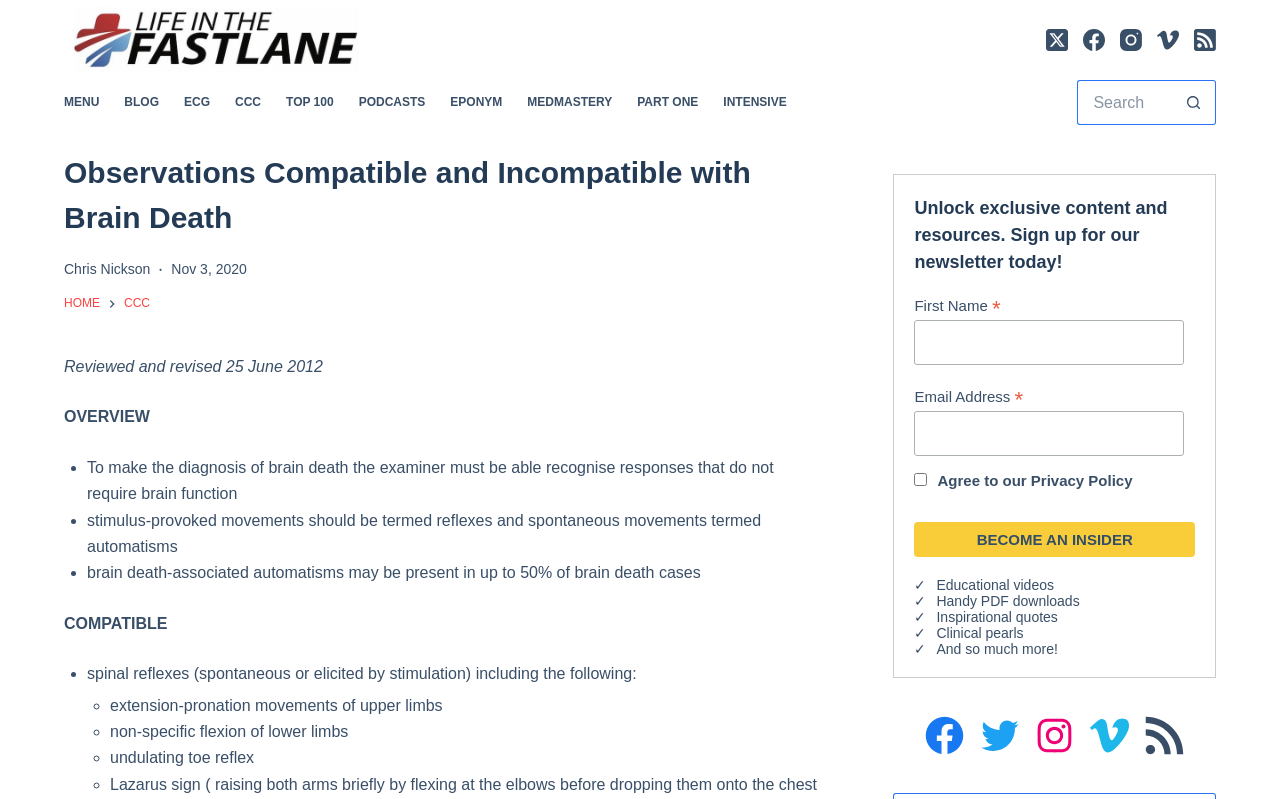What is the topic of the article?
Refer to the screenshot and respond with a concise word or phrase.

Brain Death